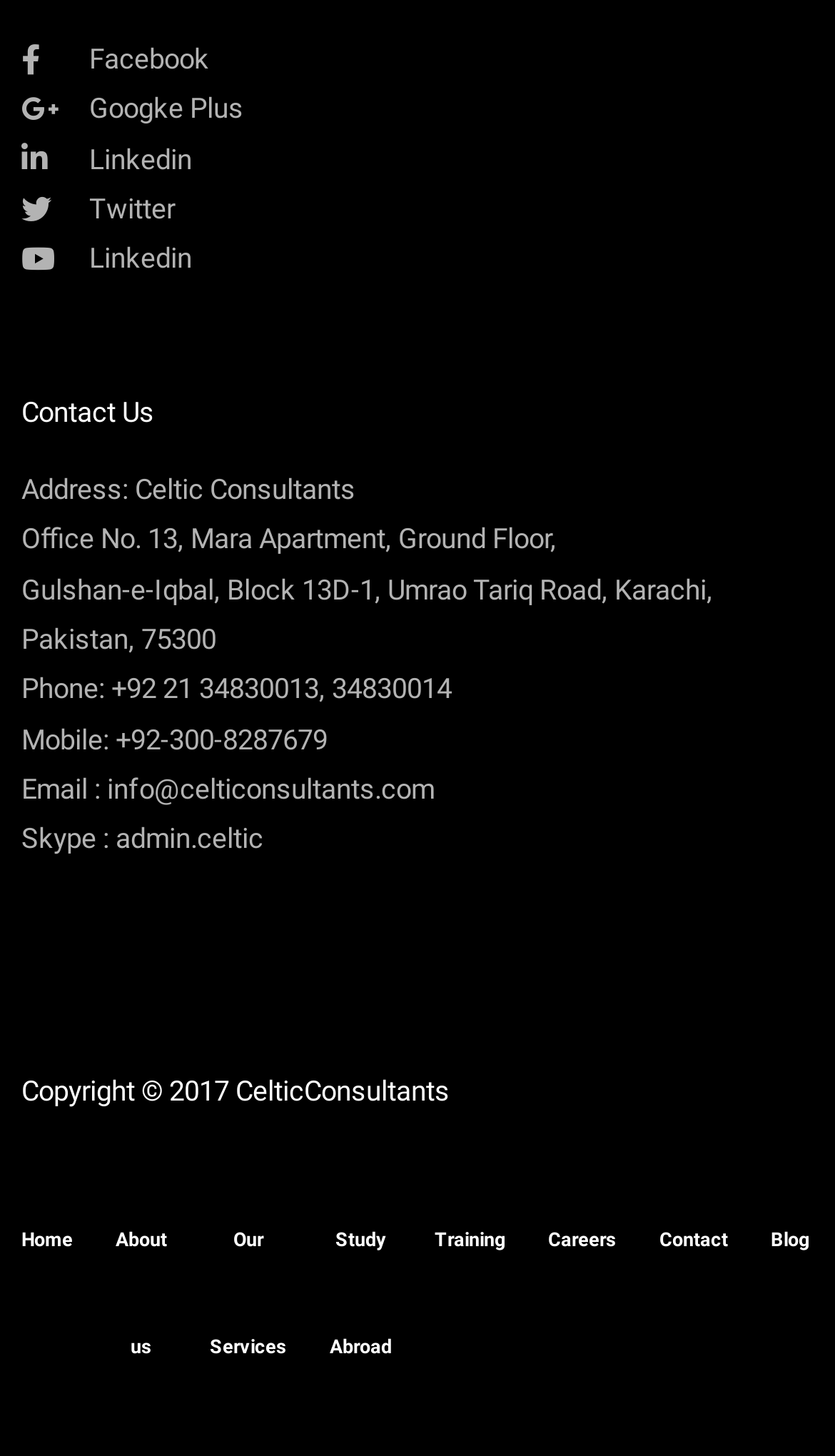Identify the bounding box for the described UI element. Provide the coordinates in (top-left x, top-left y, bottom-right x, bottom-right y) format with values ranging from 0 to 1: Careers

[0.656, 0.815, 0.79, 0.888]